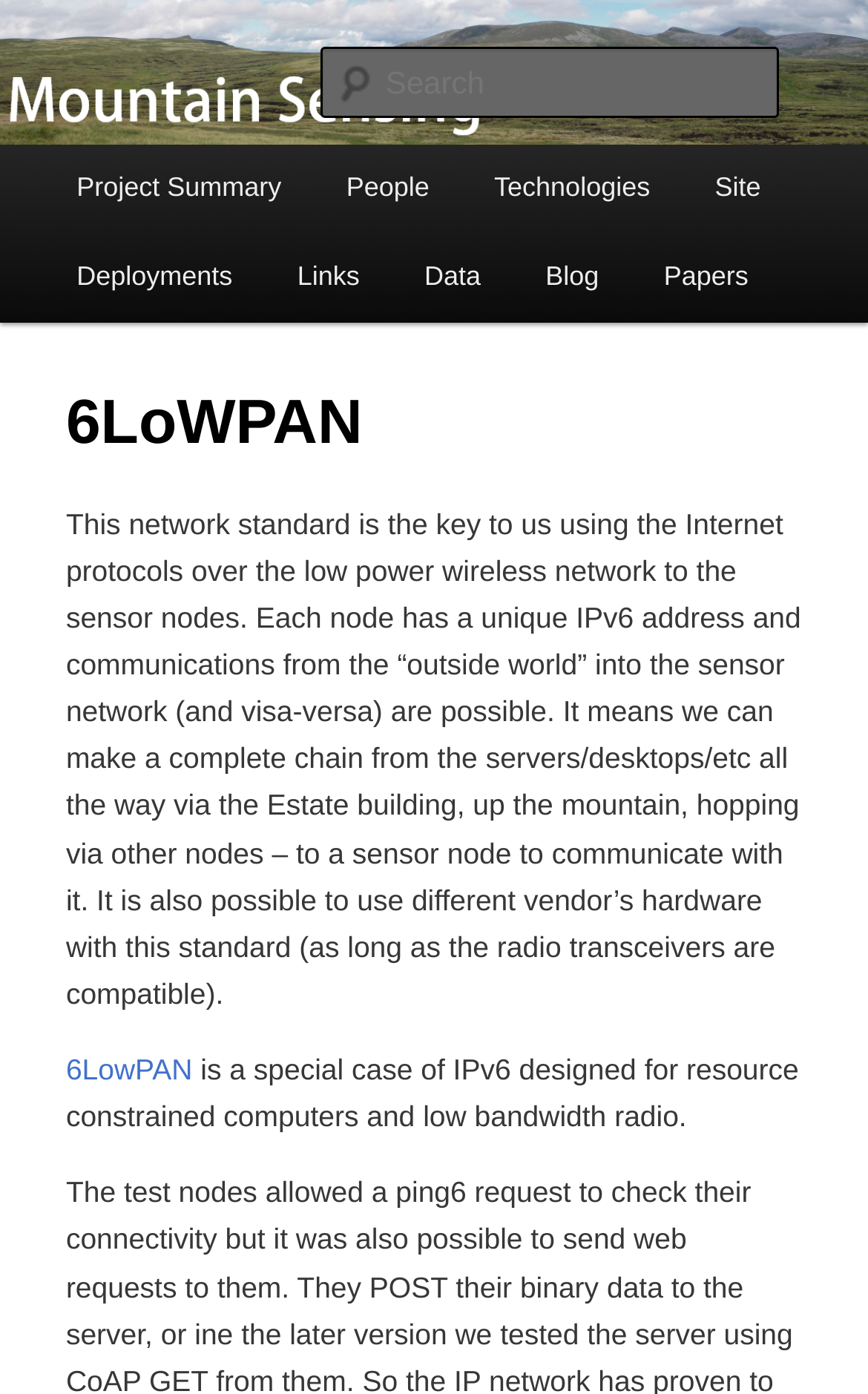Please identify the bounding box coordinates of the clickable element to fulfill the following instruction: "Search for something". The coordinates should be four float numbers between 0 and 1, i.e., [left, top, right, bottom].

[0.37, 0.034, 0.897, 0.085]